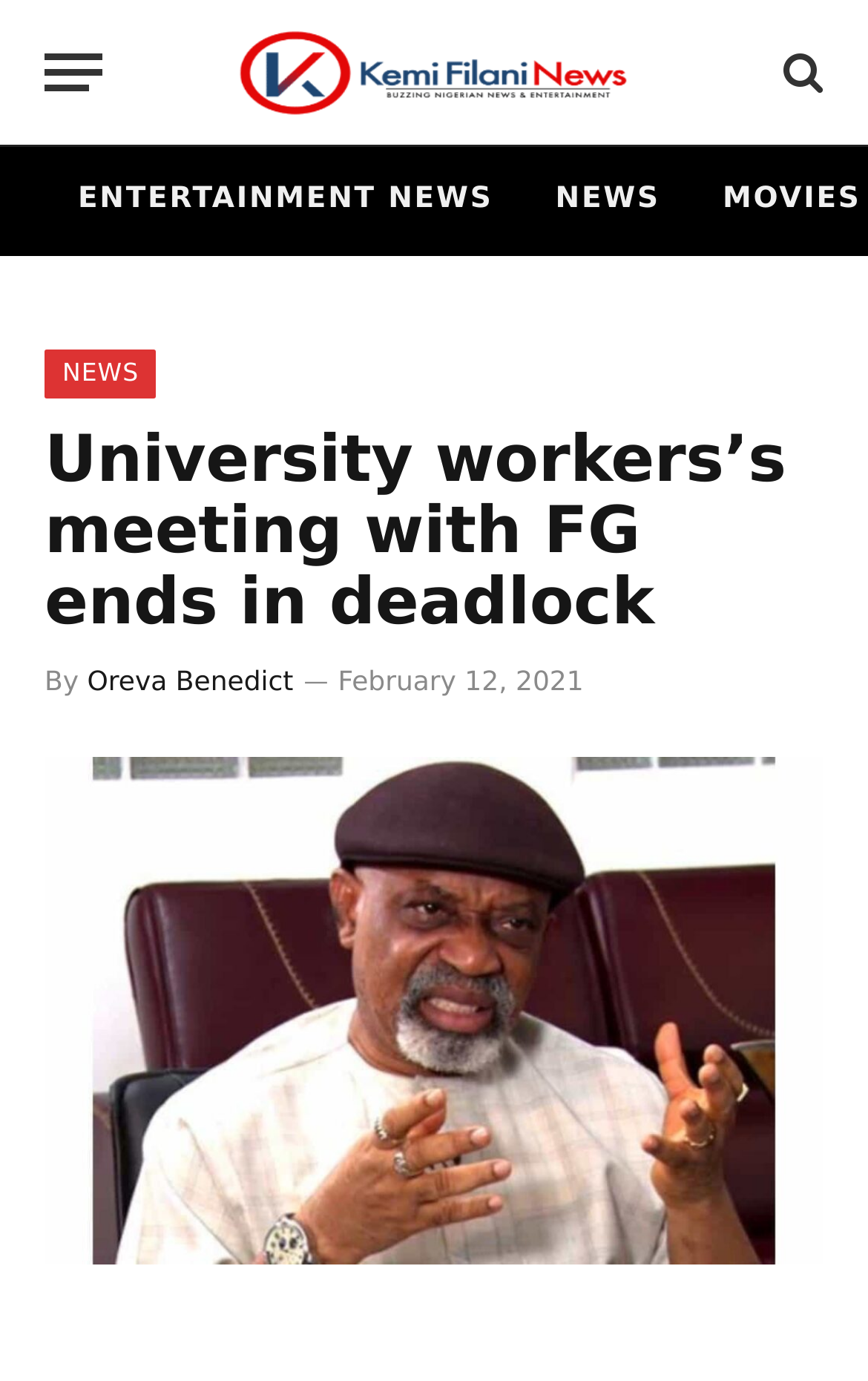Please locate the bounding box coordinates of the element that needs to be clicked to achieve the following instruction: "Visit Kemi Filani News homepage". The coordinates should be four float numbers between 0 and 1, i.e., [left, top, right, bottom].

[0.269, 0.0, 0.731, 0.105]